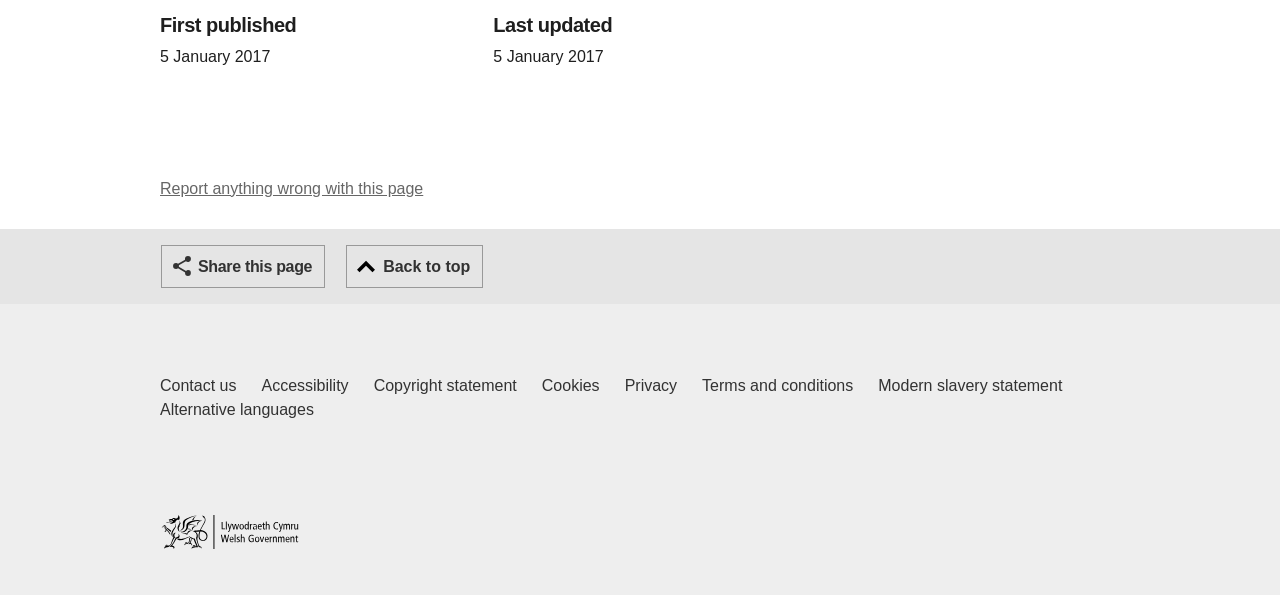Determine the bounding box coordinates of the target area to click to execute the following instruction: "Learn about 'Breckenridge Spas'."

None